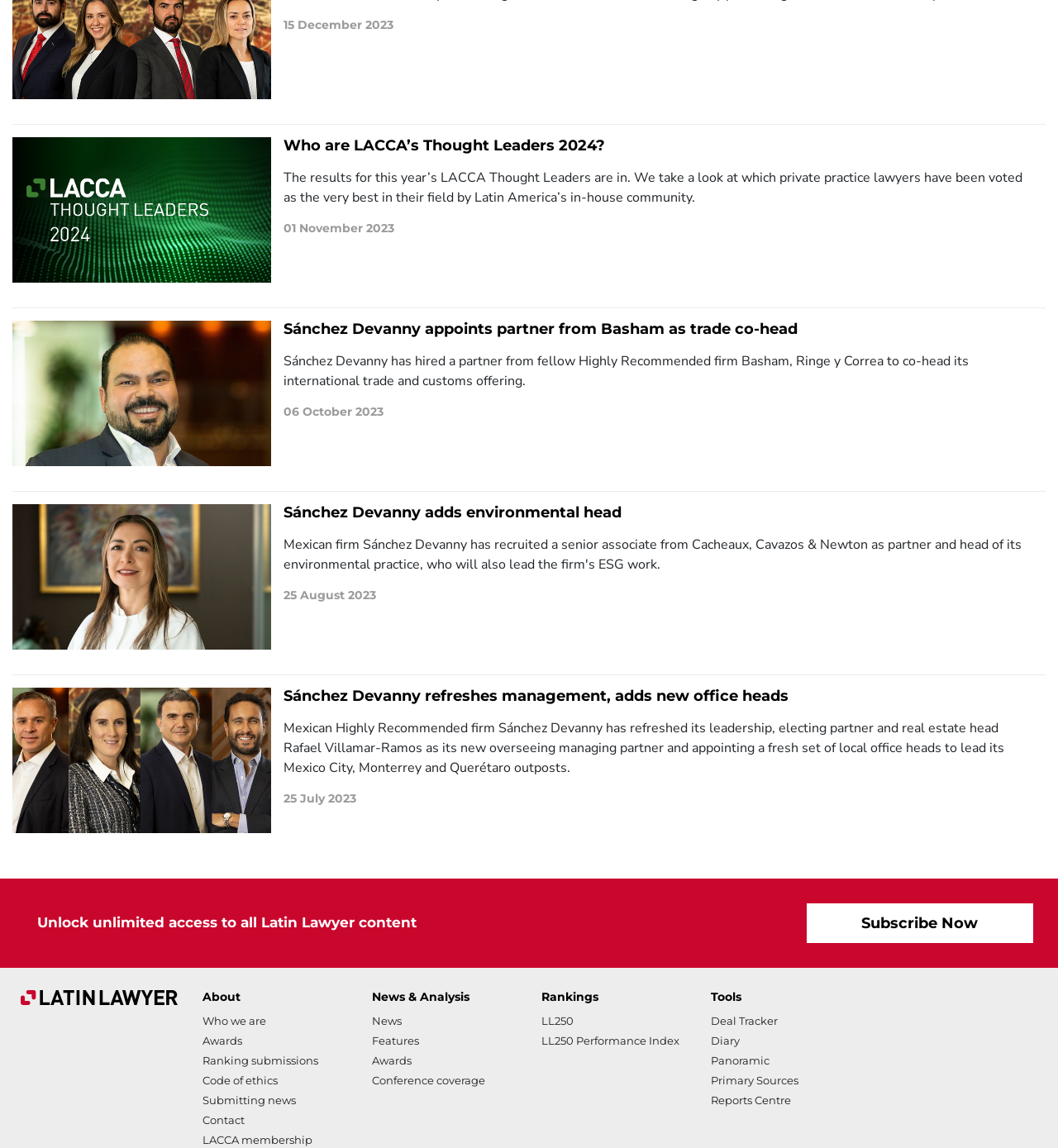How many main categories are there in the navigation menu?
Using the information from the image, give a concise answer in one word or a short phrase.

4